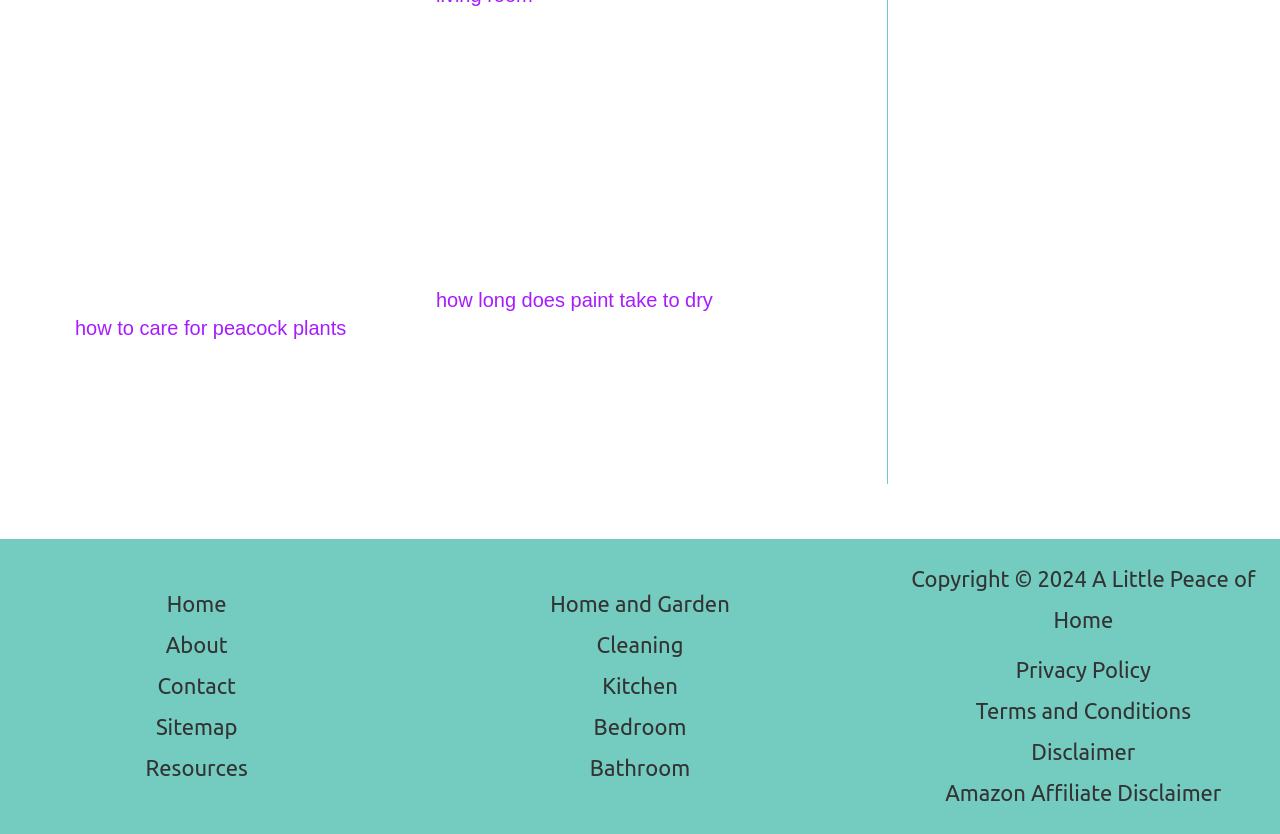Locate the bounding box coordinates of the element I should click to achieve the following instruction: "Go to Home".

[0.13, 0.7, 0.177, 0.749]